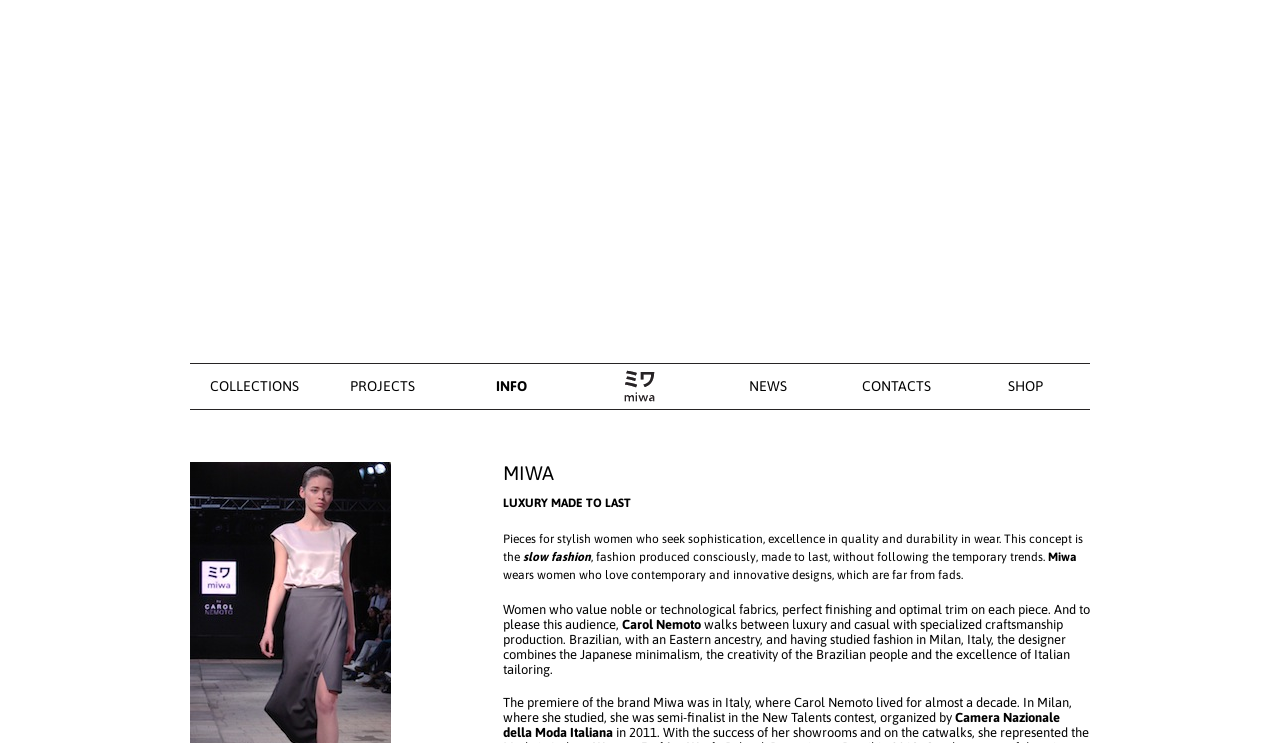What contest was the designer a semi-finalist in?
Please answer the question with a detailed and comprehensive explanation.

The designer was a semi-finalist in the New Talents contest, organized by Camera Nazionale della Moda Italiana, as mentioned in the text 'In Milan, where she studied, she was semi-finalist in the New Talents contest, organized by Camera Nazionale della Moda Italiana.' which describes the designer's achievement.